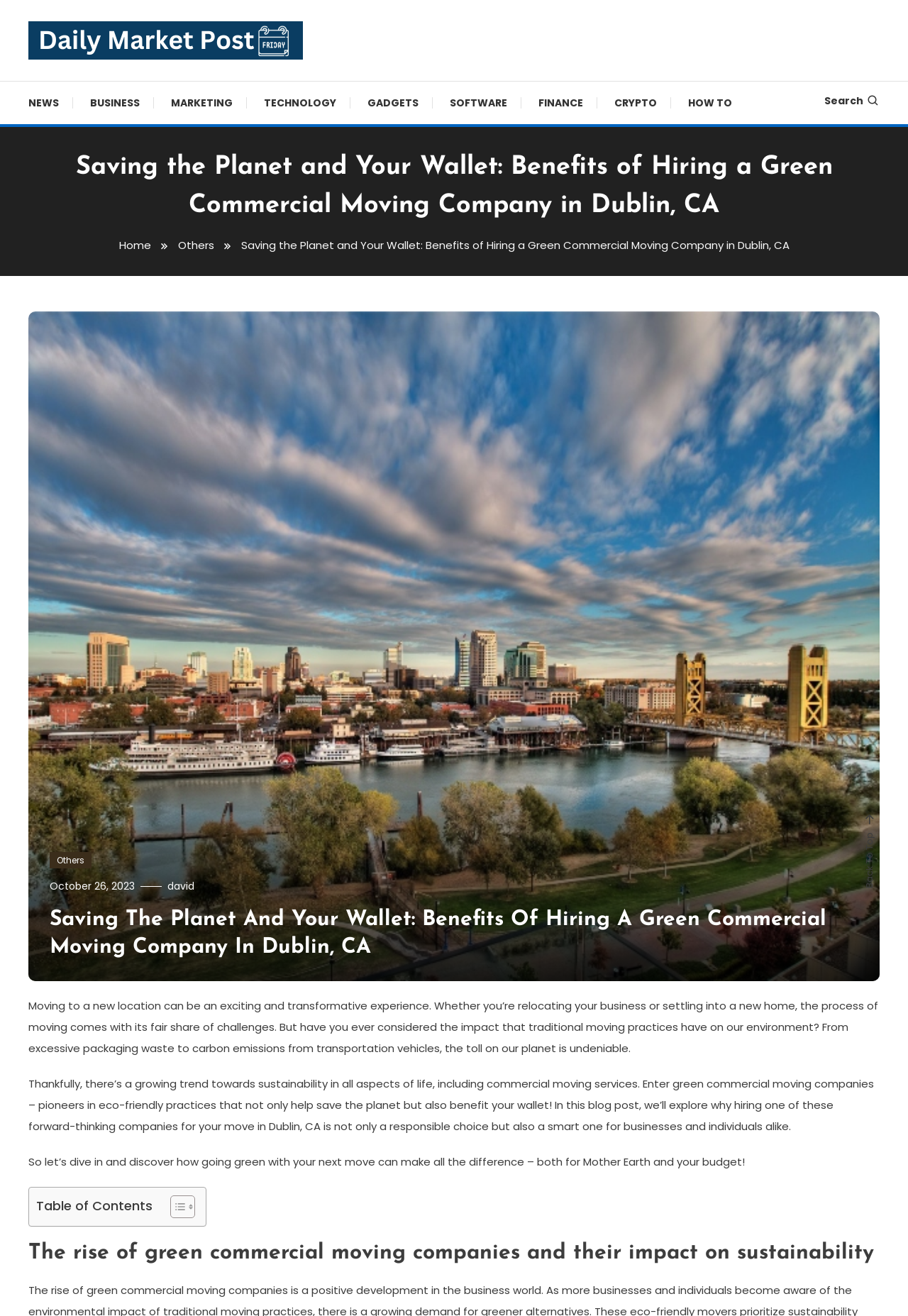Find the coordinates for the bounding box of the element with this description: "parent_node: Daily Market Post".

[0.031, 0.024, 0.334, 0.036]